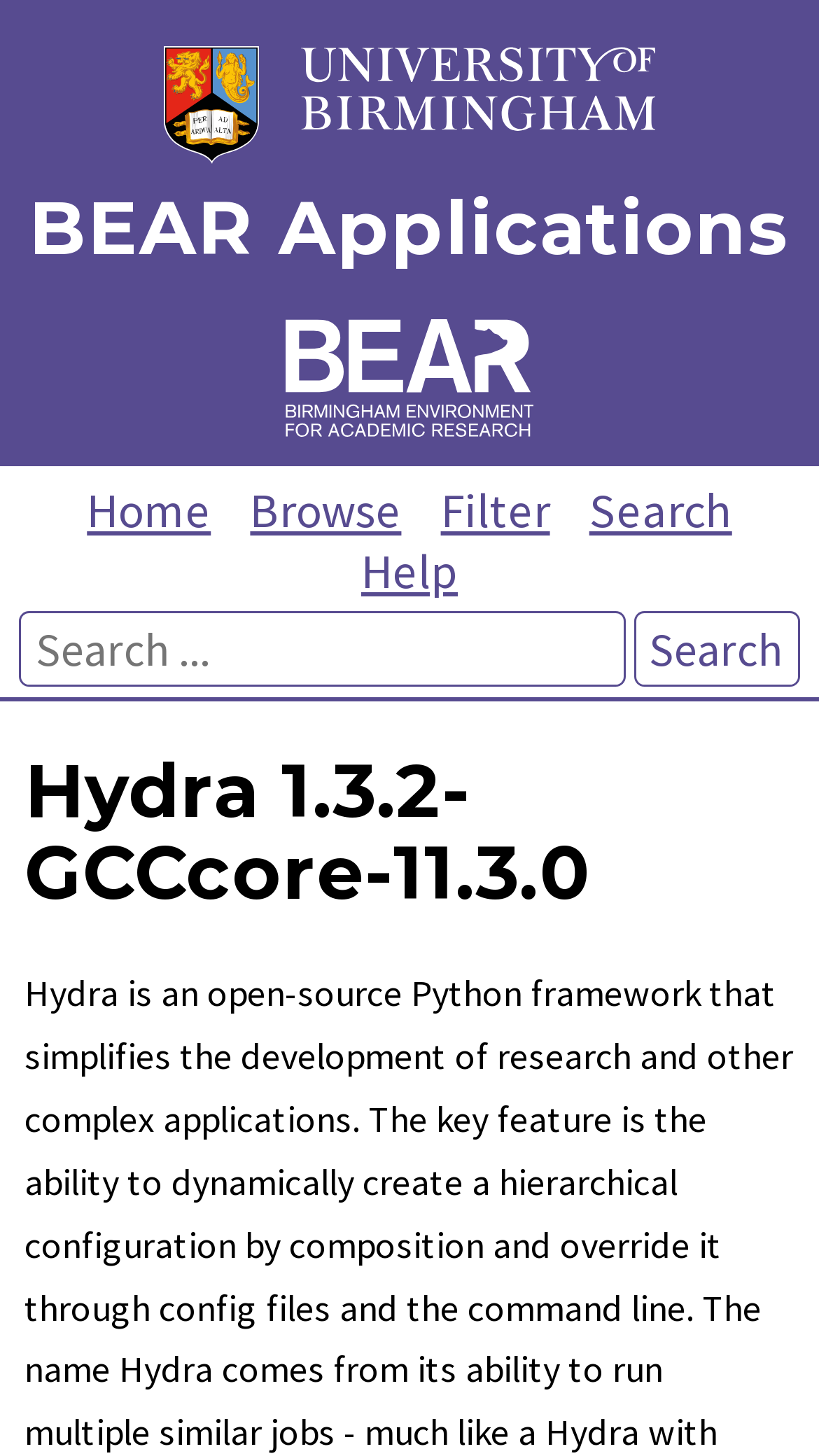How many links are there in the top navigation bar?
Examine the screenshot and reply with a single word or phrase.

5